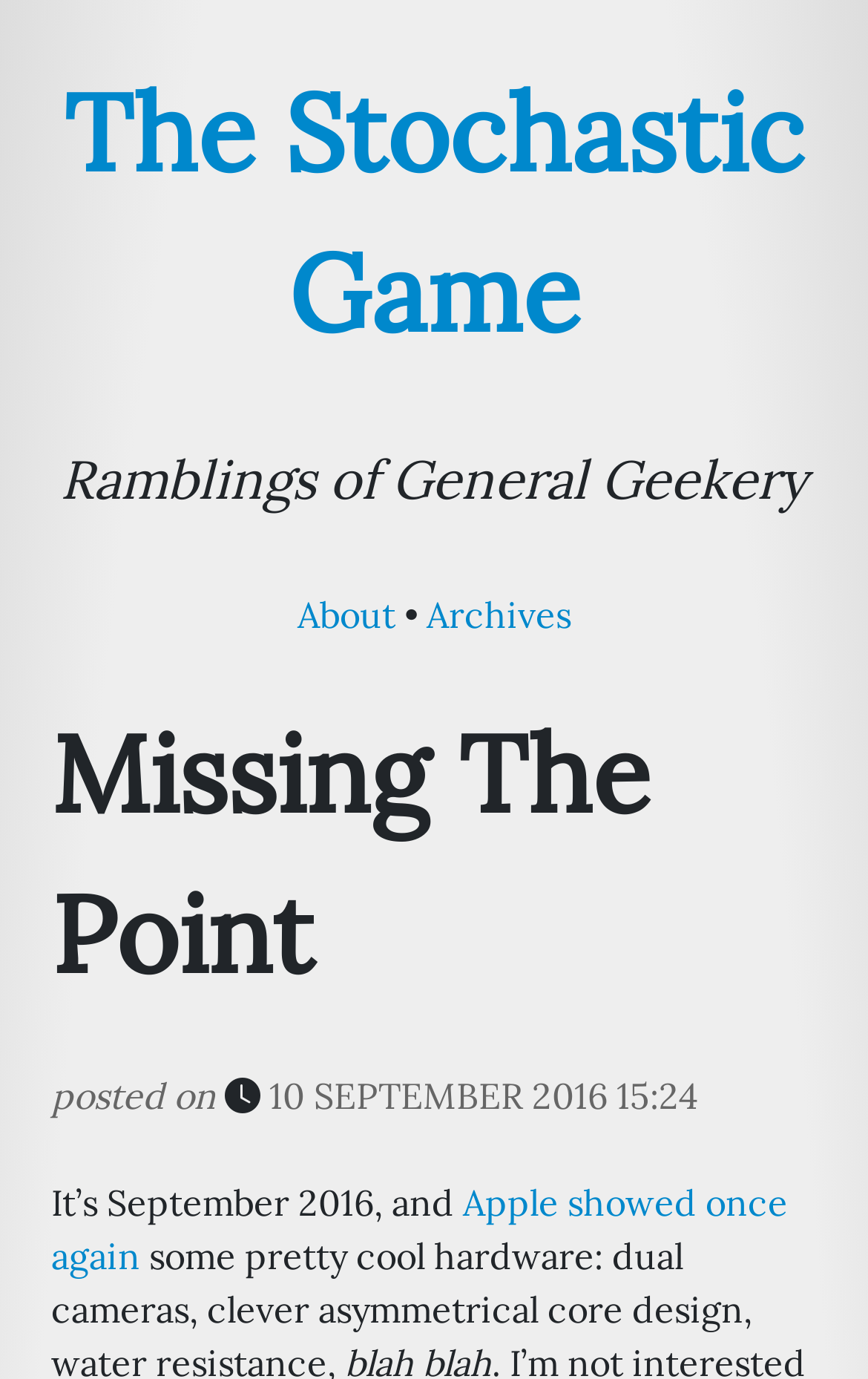Articulate a detailed summary of the webpage's content and design.

The webpage is a personal website belonging to Ludovic Chabant, titled "Missing The Point – The Stochastic Game". At the top, there is a prominent link with the title "The Stochastic Game", taking up most of the width. Below it, there is a static text "Ramblings of General Geekery" that spans almost the entire width.

On the left side, there are three links: "About", "Archives", and the title "Missing The Point", which is a heading. The "About" and "Archives" links are positioned close together, with "About" on the left and "Archives" on the right.

Below the title "Missing The Point", there is a section that appears to be a blog post. It starts with a static text "posted on" followed by a time element showing the date and time "10 SEPTEMBER 2016 15:24". The blog post content begins with the text "It’s September 2016, and" and continues with a link "Apple showed once again" that takes up most of the remaining width.